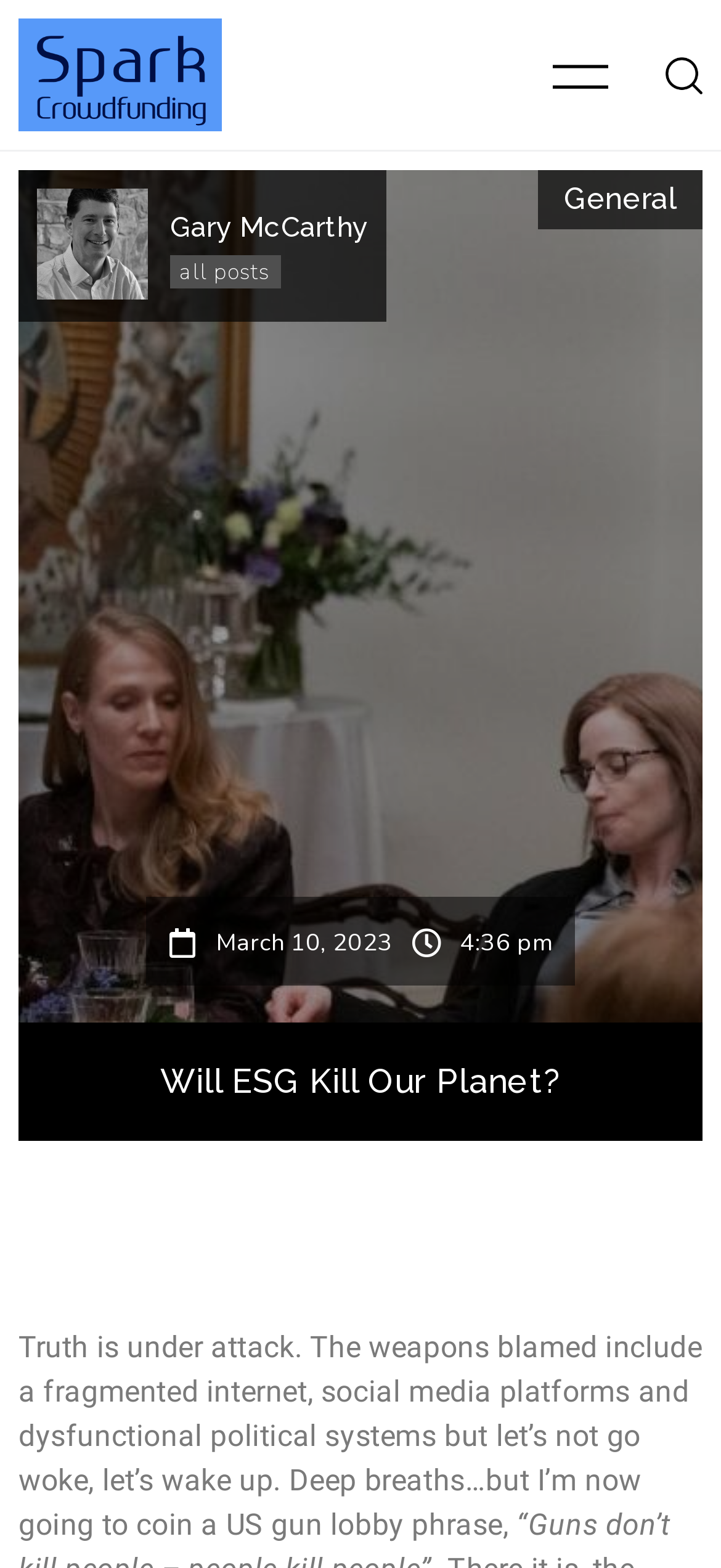Respond concisely with one word or phrase to the following query:
What is the time of the article?

4:36 pm